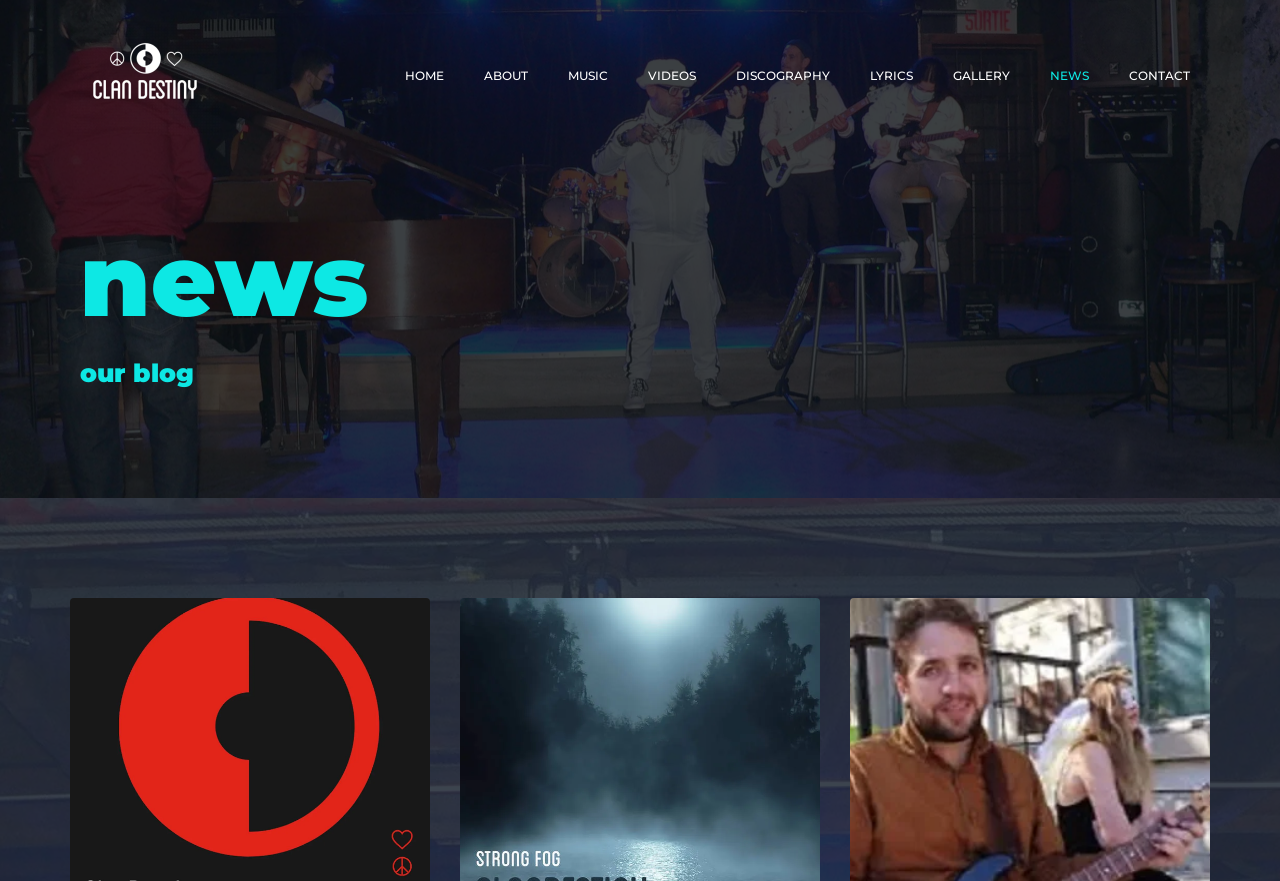Illustrate the webpage's structure and main components comprehensively.

The webpage is titled "News - Clan Destiny" and has a prominent link to "Clan Destiny" at the top left corner. Below this link, there is a site navigation menu that spans across the top of the page, containing 9 links: "HOME", "ABOUT", "MUSIC", "VIDEOS", "DISCOGRAPHY", "LYRICS", "GALLERY", "NEWS", and "CONTACT". These links are evenly spaced and aligned horizontally.

Further down the page, there are two headings. The first heading, "news", is located near the top center of the page. Below this, there is another heading, "our blog news", which is also centered on the page.